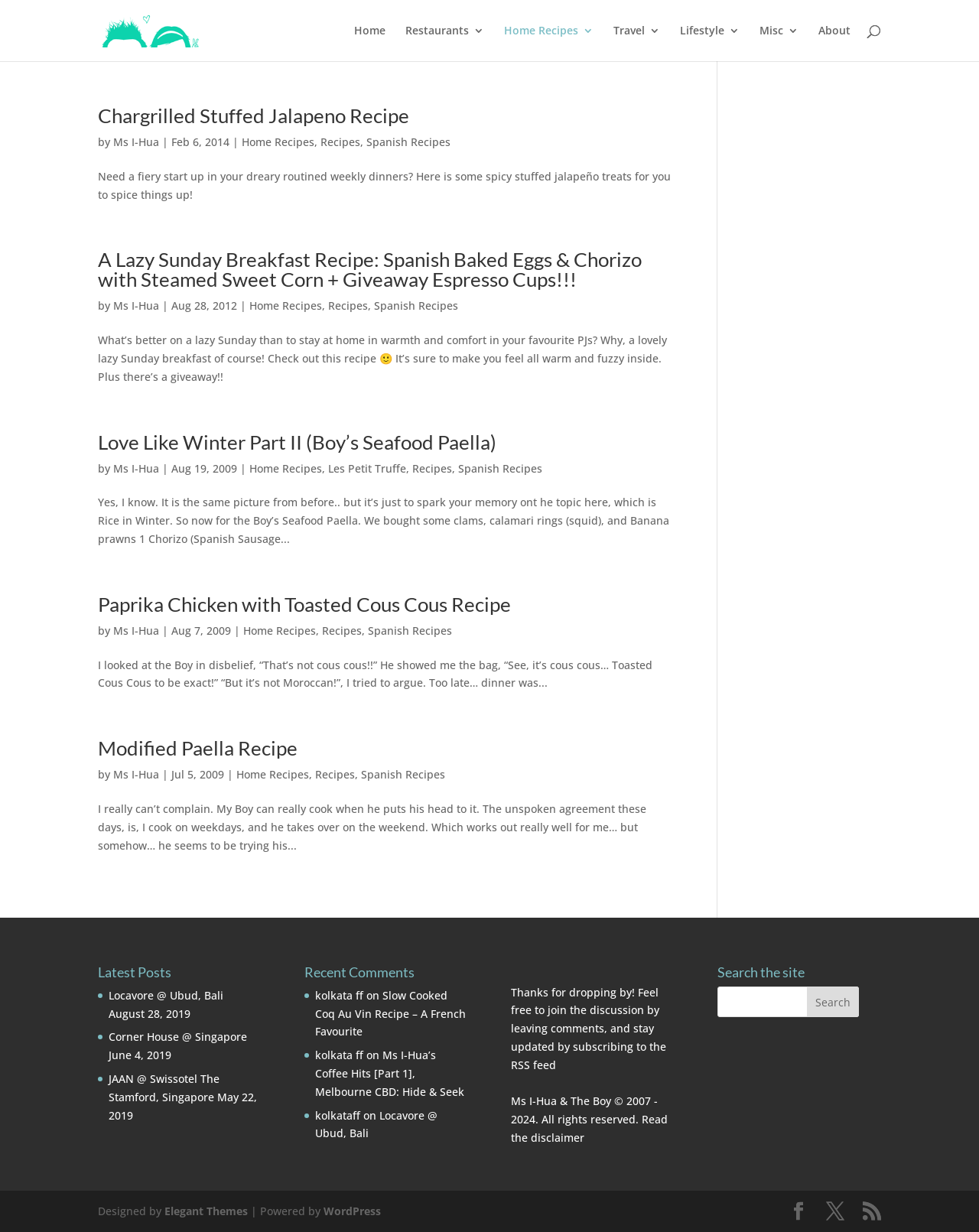Generate a comprehensive description of the contents of the webpage.

The webpage is a blog focused on Spanish recipes, with a header section featuring a link to "Ms I-Hua & The Boy" and an image with the same name. Below the header, there is a navigation menu with links to "Home", "Restaurants", "Home Recipes", "Travel", "Lifestyle", "Misc", and "About".

The main content of the webpage is divided into several articles, each with a heading, author information, and a brief description. The articles are arranged vertically, with the most recent one at the top. Each article has a heading that links to the full recipe, followed by the author's name, date of publication, and categories such as "Home Recipes", "Recipes", and "Spanish Recipes". The articles also feature a brief summary or introduction to the recipe.

There are four articles on the page, each with a different Spanish recipe. The first article is about Chargrilled Stuffed Jalapeno Recipe, the second is about A Lazy Sunday Breakfast Recipe: Spanish Baked Eggs & Chorizo with Steamed Sweet Corn, the third is about Love Like Winter Part II (Boy’s Seafood Paella), and the fourth is about Paprika Chicken with Toasted Cous Cous Recipe.

Below the articles, there is a section titled "Latest Posts" that lists three recent posts with links to the full articles, along with their publication dates. Finally, there is a section titled "Recent Comments" that lists two recent comments with links to the articles they belong to.

Overall, the webpage is a blog that specializes in Spanish recipes, with a clean and organized layout that makes it easy to navigate and find specific recipes.